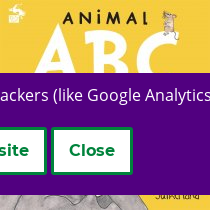What is the theme of the book series?
Using the picture, provide a one-word or short phrase answer.

Animals